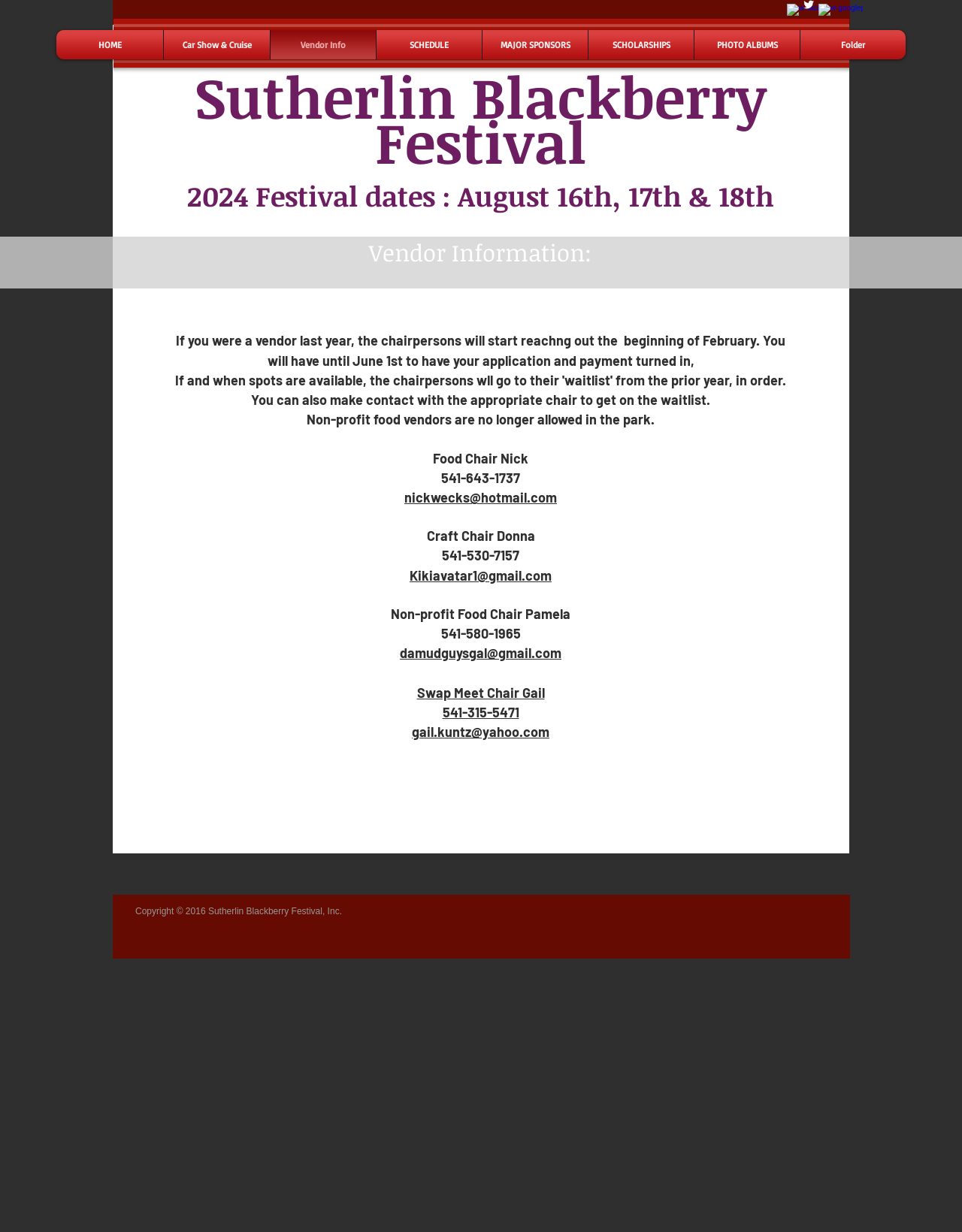What is the contact email for the Food Chair?
Please analyze the image and answer the question with as much detail as possible.

I found the contact email for the Food Chair by looking at the link element that says 'nickwecks@hotmail.com' which is associated with the text 'Food Chair Nick'.